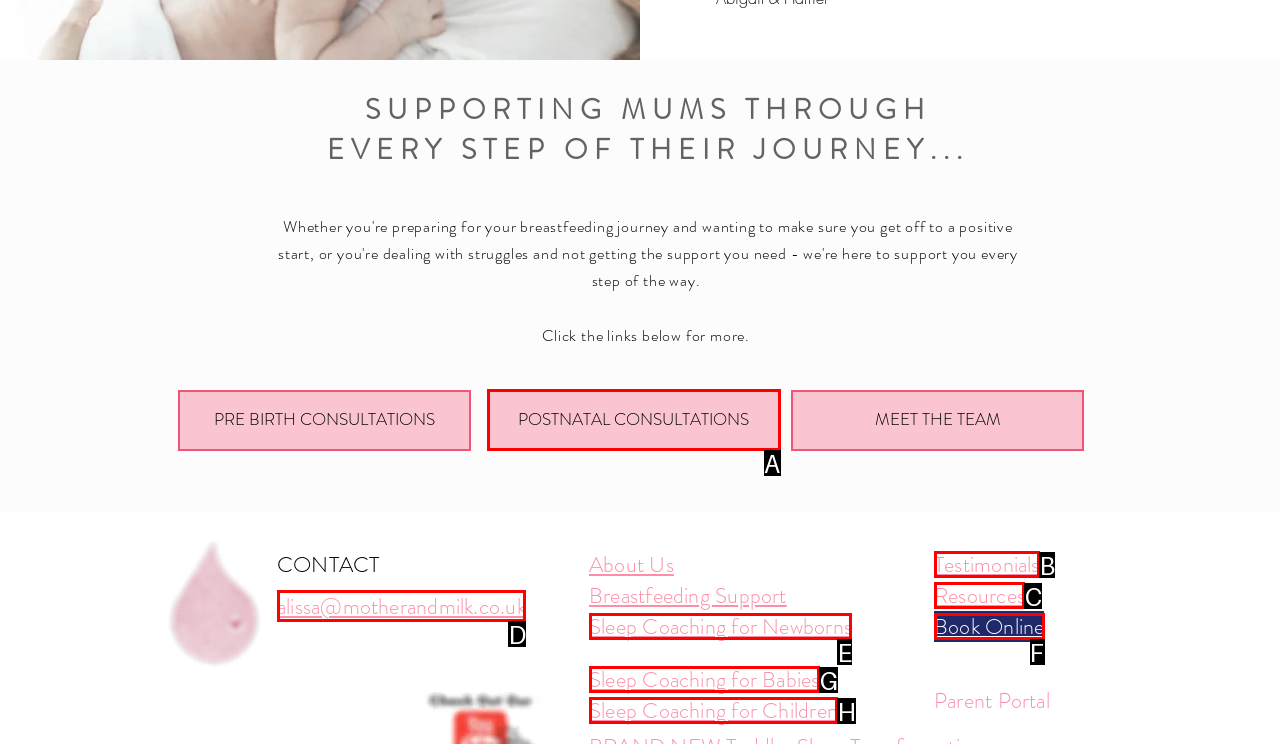Find the option that aligns with: Sleep Coaching for Babies
Provide the letter of the corresponding option.

G